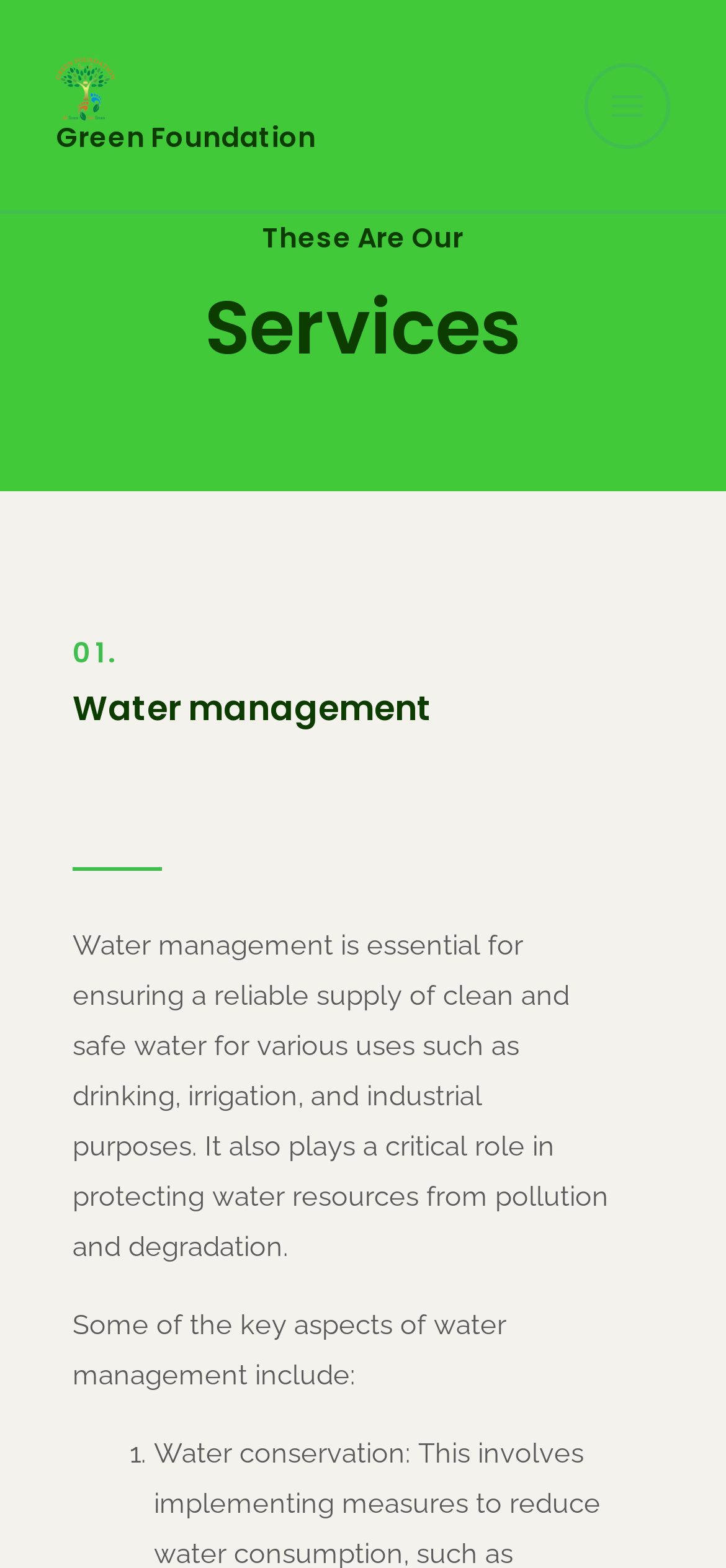Is the main menu expanded?
Refer to the screenshot and deliver a thorough answer to the question presented.

The button 'Main Menu' has a property 'expanded' set to 'False', which indicates that the main menu is not expanded.